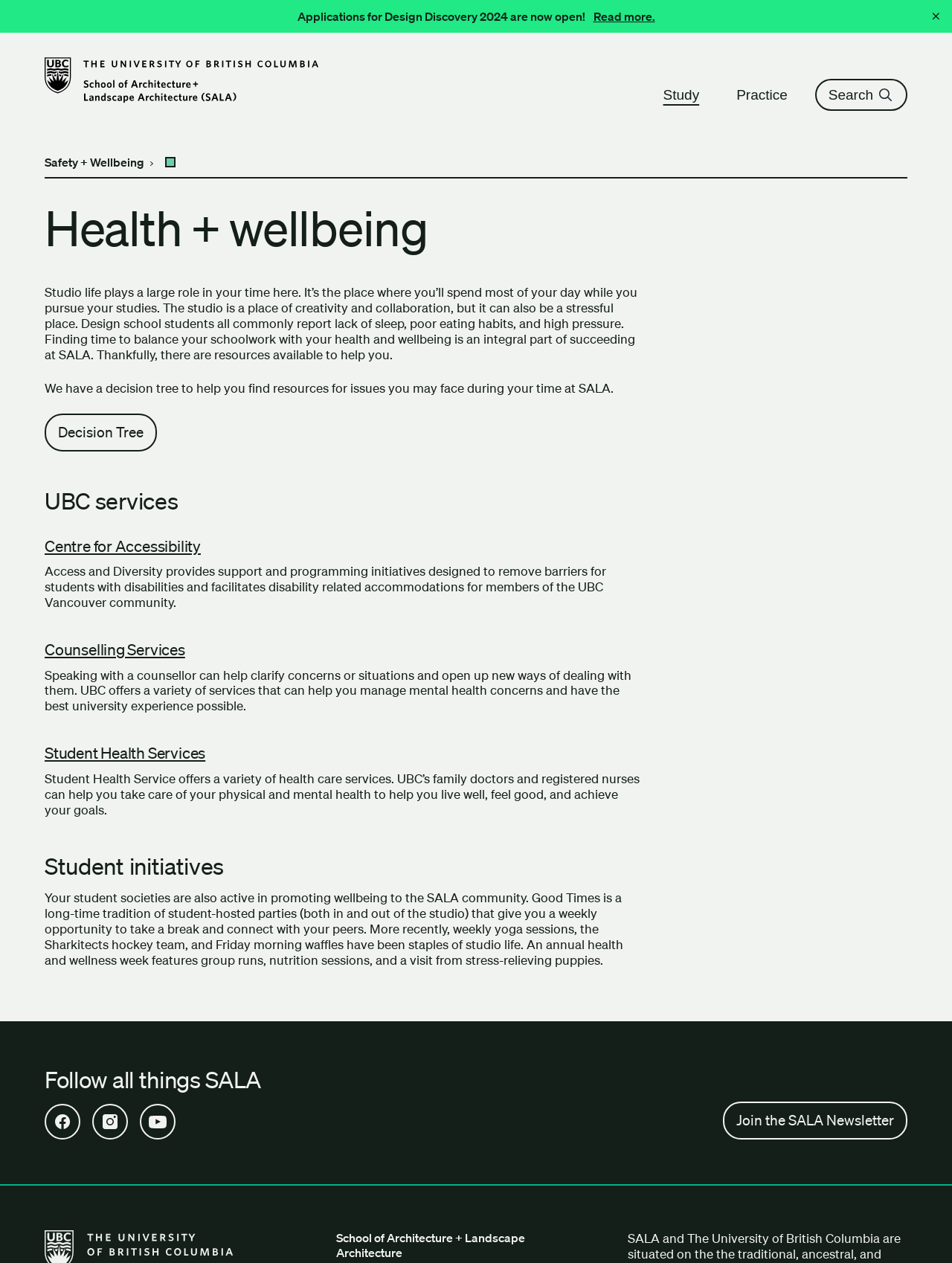Using the format (top-left x, top-left y, bottom-right x, bottom-right y), provide the bounding box coordinates for the described UI element. All values should be floating point numbers between 0 and 1: Join the SALA Newsletter

[0.759, 0.872, 0.953, 0.902]